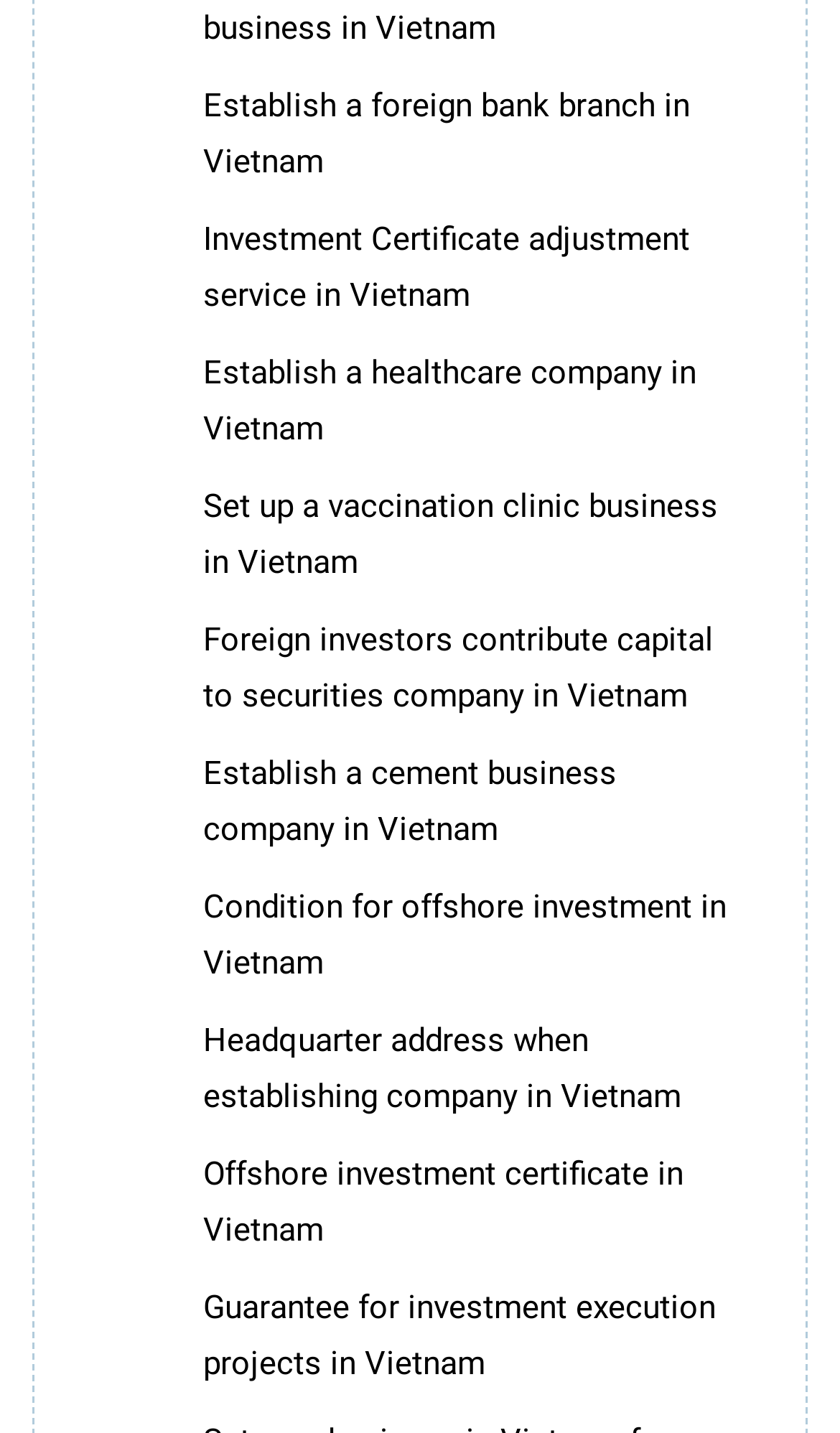Provide the bounding box coordinates of the section that needs to be clicked to accomplish the following instruction: "Read about Investment Certificate adjustment service in Vietnam."

[0.242, 0.148, 0.921, 0.226]